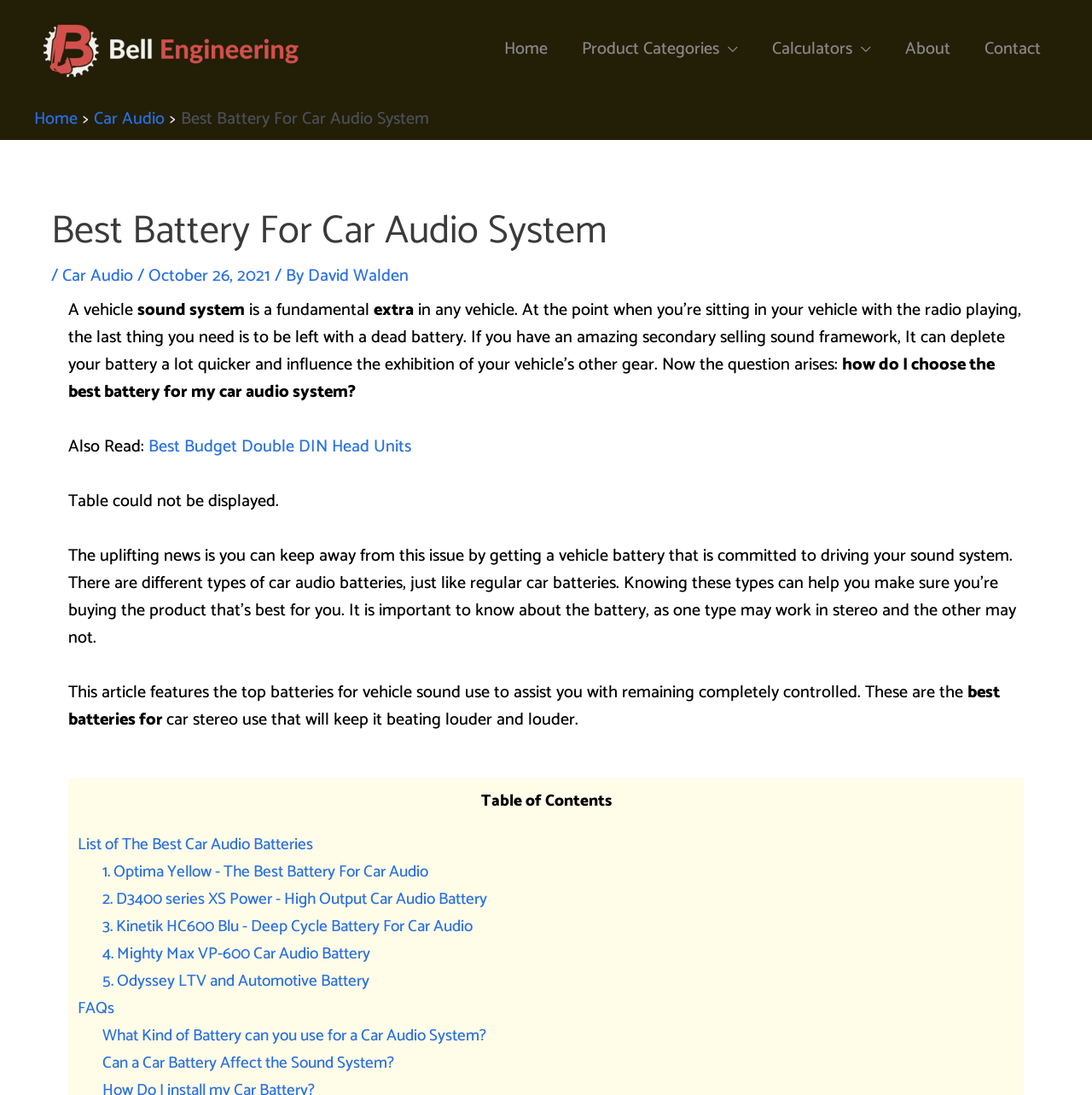What can affect the exhibition of a car's gears?
Please respond to the question thoroughly and include all relevant details.

According to the webpage, a powerful sound system can deplete the car's battery quickly and affect the exhibition of the car's gears, highlighting the importance of choosing the right battery for car audio systems.